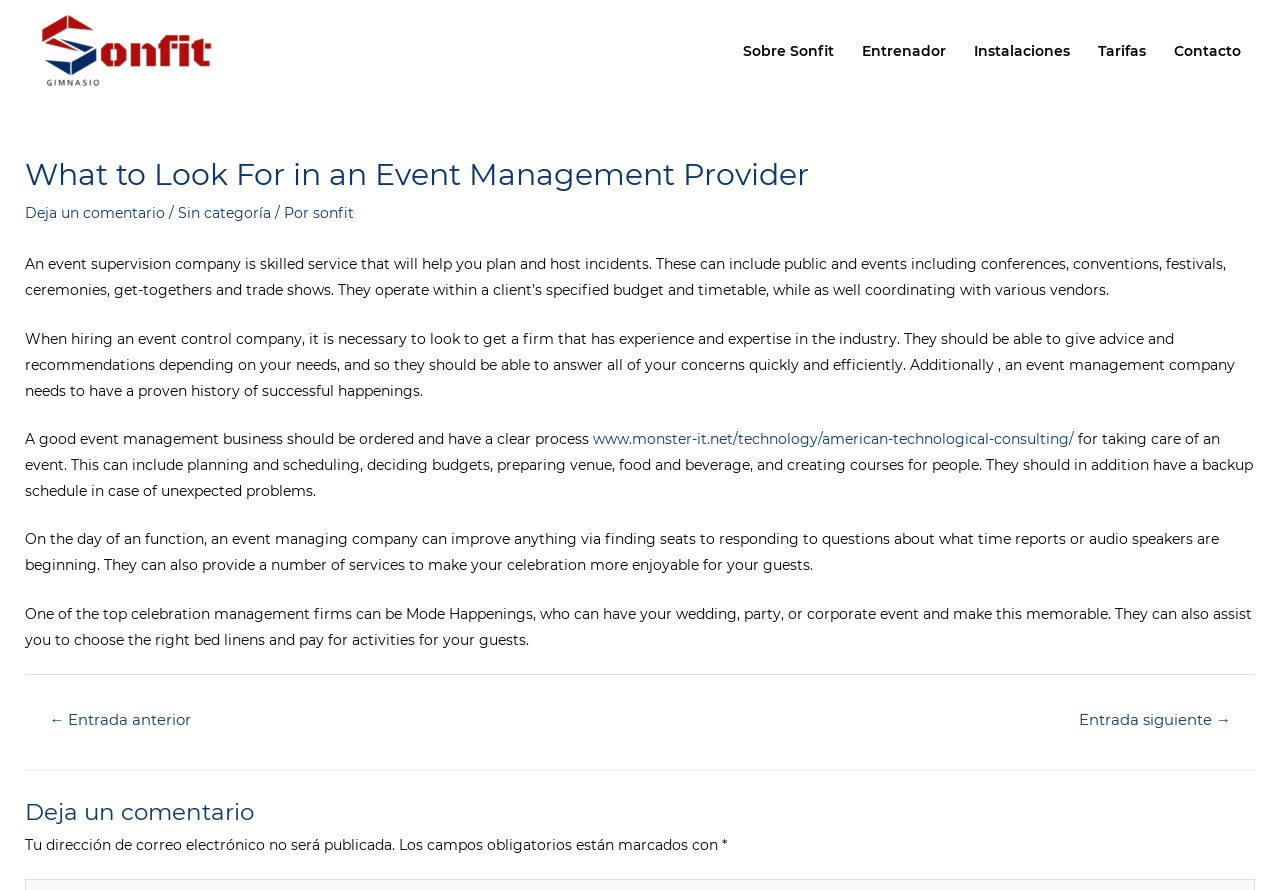Please give a one-word or short phrase response to the following question: 
How many links are in the navigation section?

5